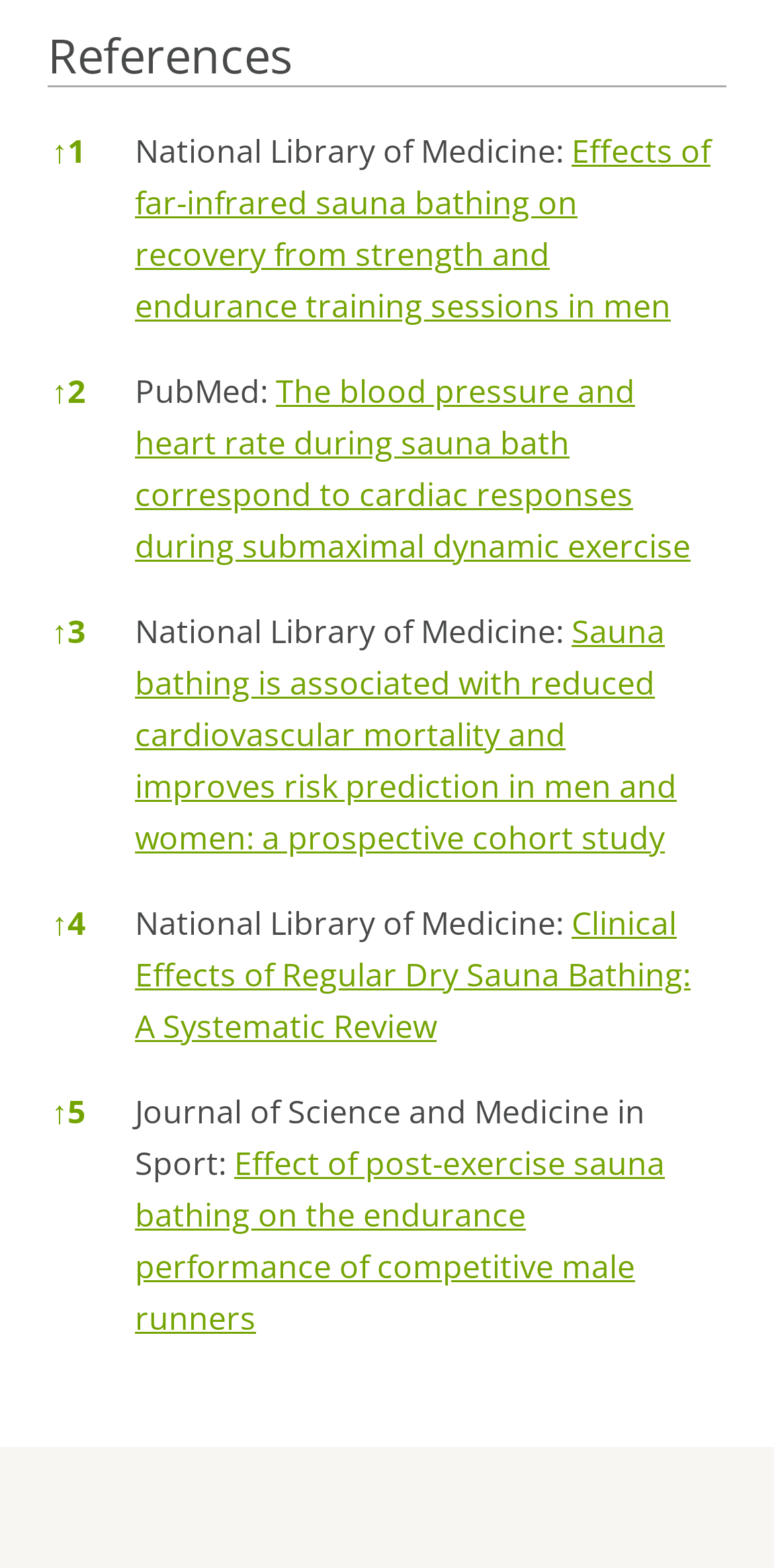Can you look at the image and give a comprehensive answer to the question:
What is the source of the first reference?

The first reference in the table is labeled 'National Library of Medicine: Effects of far-infrared sauna bathing on recovery from strength and endurance training sessions in men', indicating that the source of this reference is the National Library of Medicine.